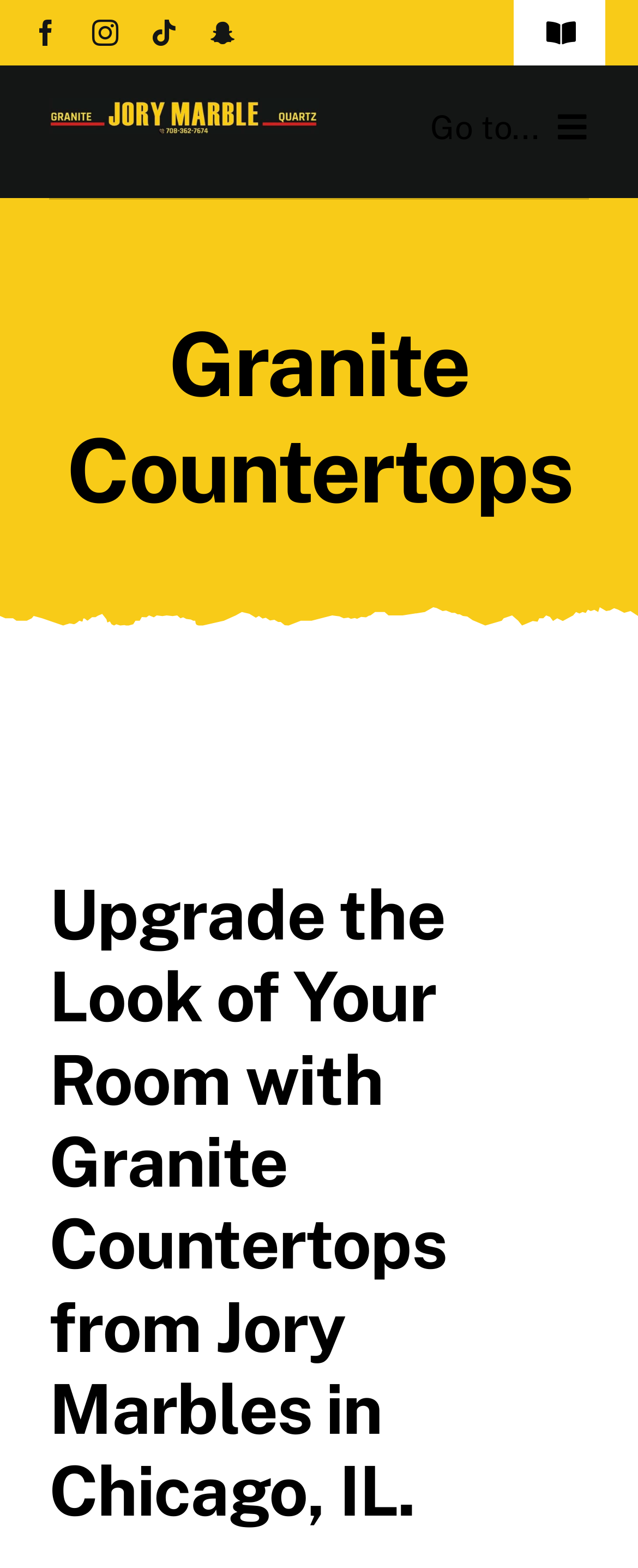Can you give a detailed response to the following question using the information from the image? What is the phone number of the company?

I found the phone number of the company by looking at the link text with bounding box coordinates [0.0, 0.099, 1.0, 0.156], which is '(708)362-7674'.